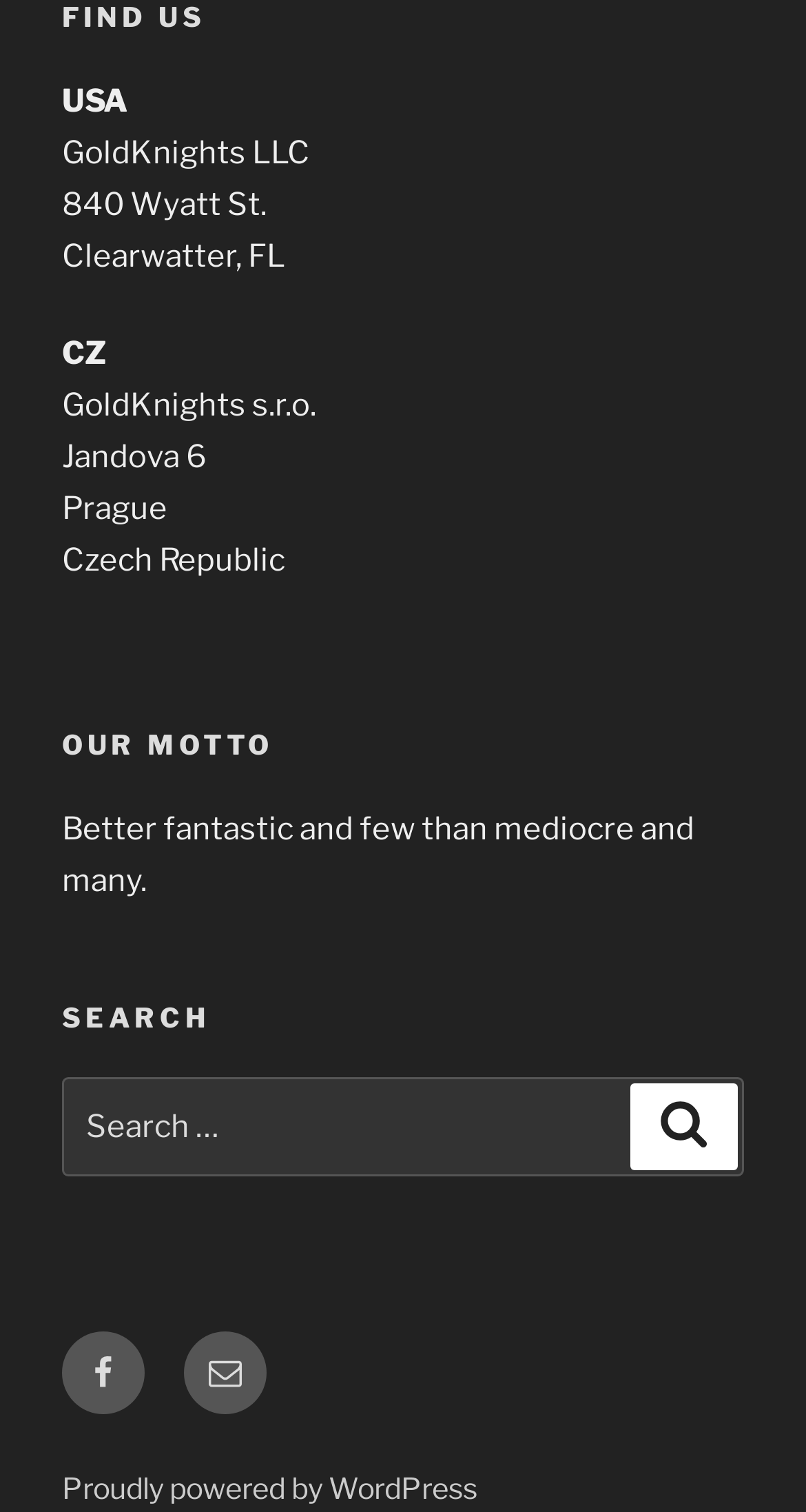What is the purpose of the search box?
Using the image as a reference, answer the question with a short word or phrase.

To search for something